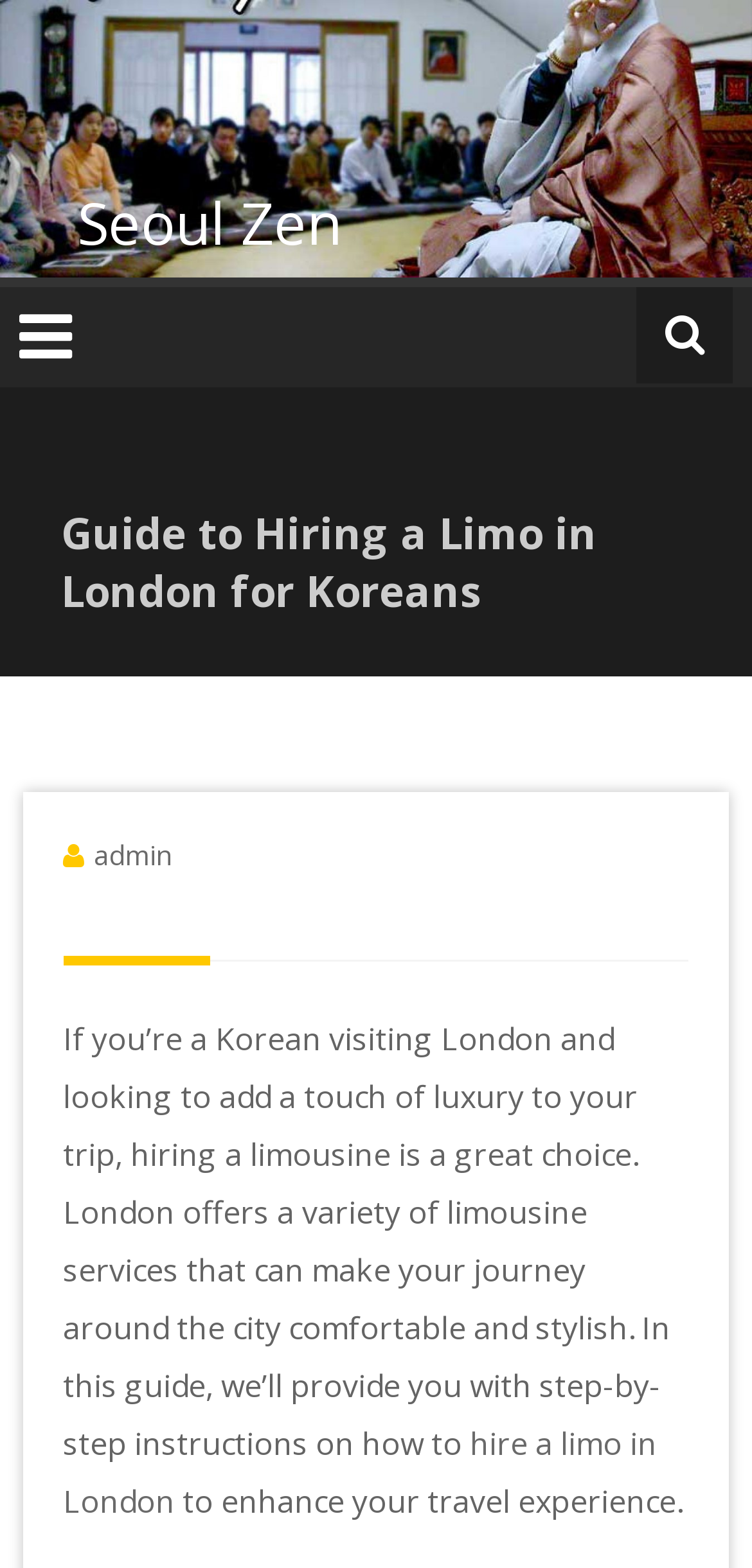Determine the bounding box for the UI element described here: "alt="Everyday Prayer Co"".

None